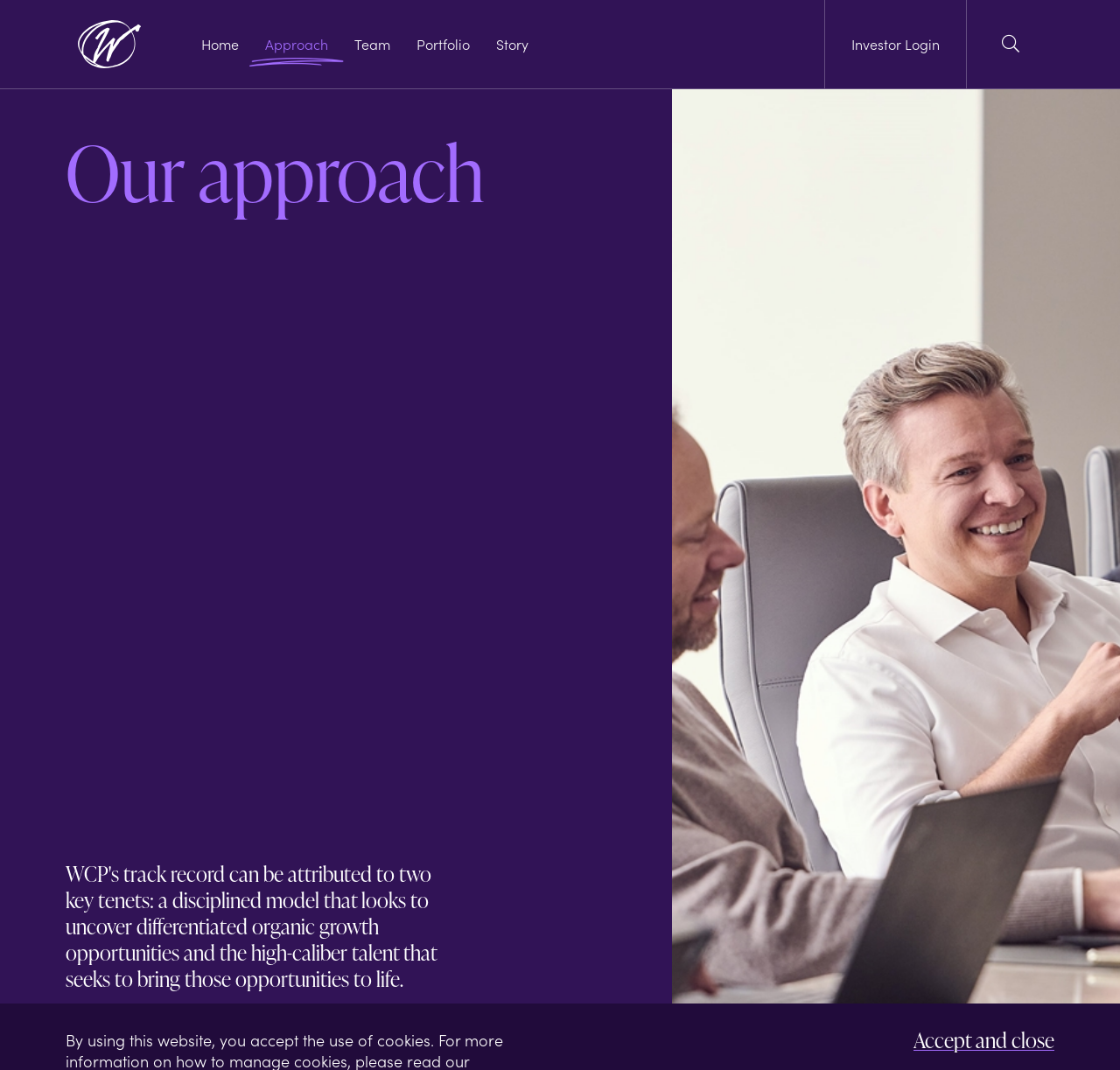Could you determine the bounding box coordinates of the clickable element to complete the instruction: "Scroll down for more information"? Provide the coordinates as four float numbers between 0 and 1, i.e., [left, top, right, bottom].

[0.059, 0.942, 0.179, 0.973]